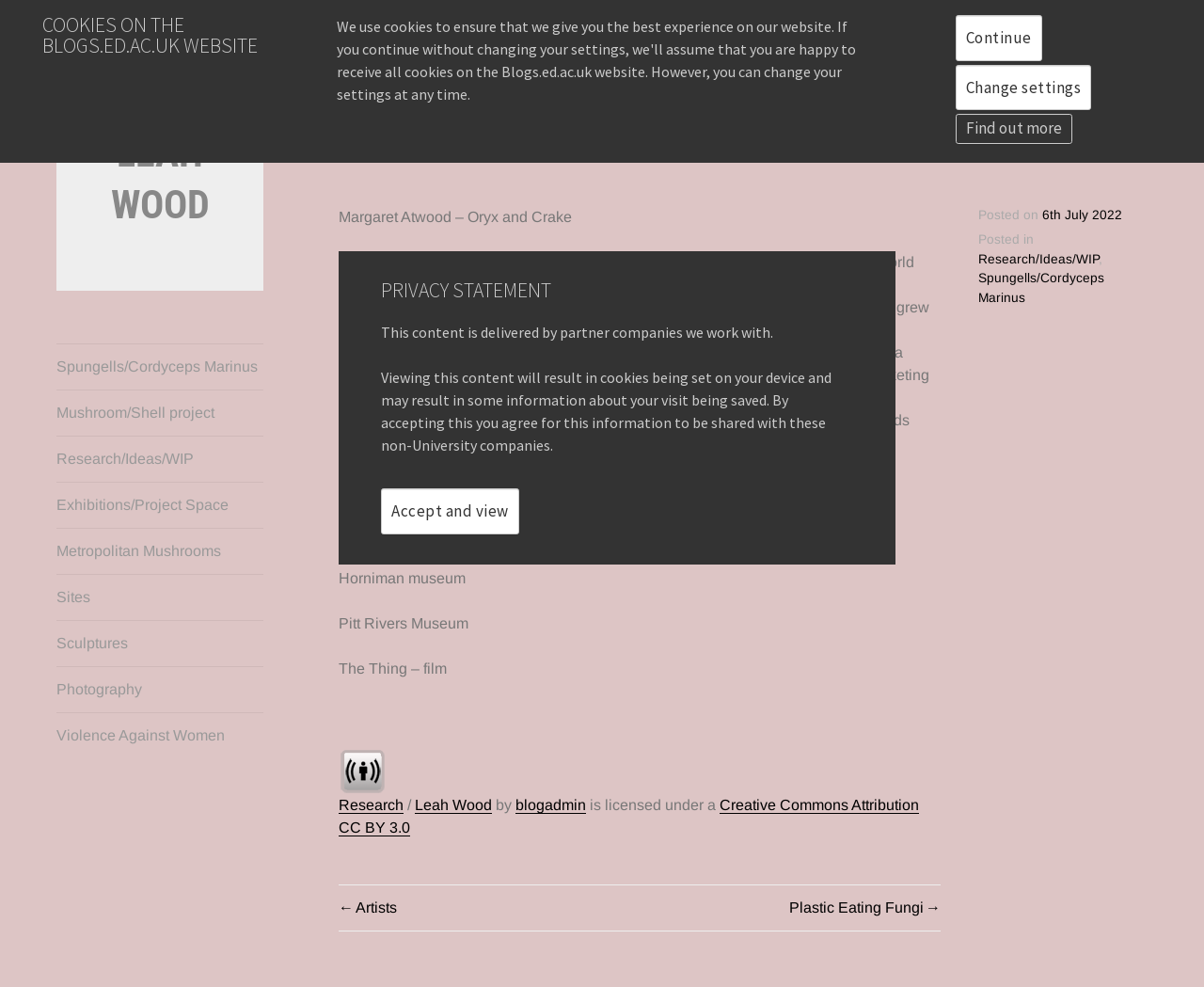Please identify the bounding box coordinates of the element's region that needs to be clicked to fulfill the following instruction: "Read the 'Research' article". The bounding box coordinates should consist of four float numbers between 0 and 1, i.e., [left, top, right, bottom].

[0.281, 0.133, 0.969, 0.85]